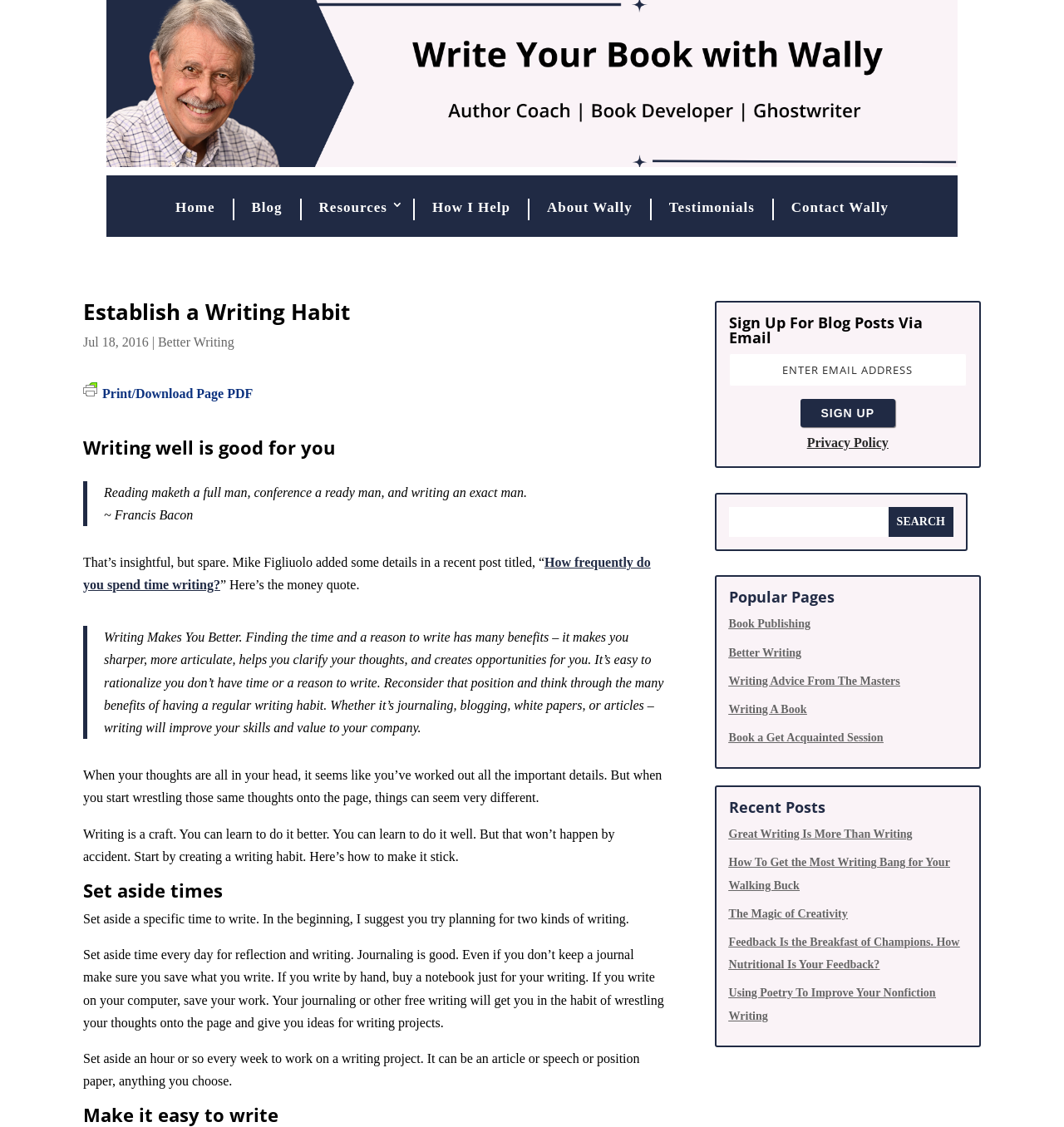Provide a thorough description of this webpage.

This webpage is about establishing a writing habit and improving writing skills. At the top, there are seven navigation links: "Home", "Blog", "Resources 3", "How I Help", "About Wally", "Testimonials", and "Contact Wally". Below these links, there is a heading "Establish a Writing Habit" followed by a date "Jul 18, 2016" and a link "Better Writing". 

On the left side of the page, there is a quote "Reading maketh a full man, conference a ready man, and writing an exact man." by Francis Bacon, and a paragraph discussing the importance of writing. Below this, there is a blockquote with a long text about the benefits of writing, including improving skills, clarifying thoughts, and creating opportunities.

The page then provides guidance on setting aside time for writing, with two headings: "Set aside times" and "Set aside time every day for reflection and writing". There are also suggestions for setting aside an hour every week to work on a writing project.

On the right side of the page, there is a section to sign up for blog posts via email, with a textbox to enter an email address and a "Sign Up" button. Below this, there is a search box and a list of popular pages, including "Book Publishing", "Better Writing", and "Writing Advice From The Masters". There is also a list of recent posts, including "Great Writing Is More Than Writing" and "The Magic of Creativity".